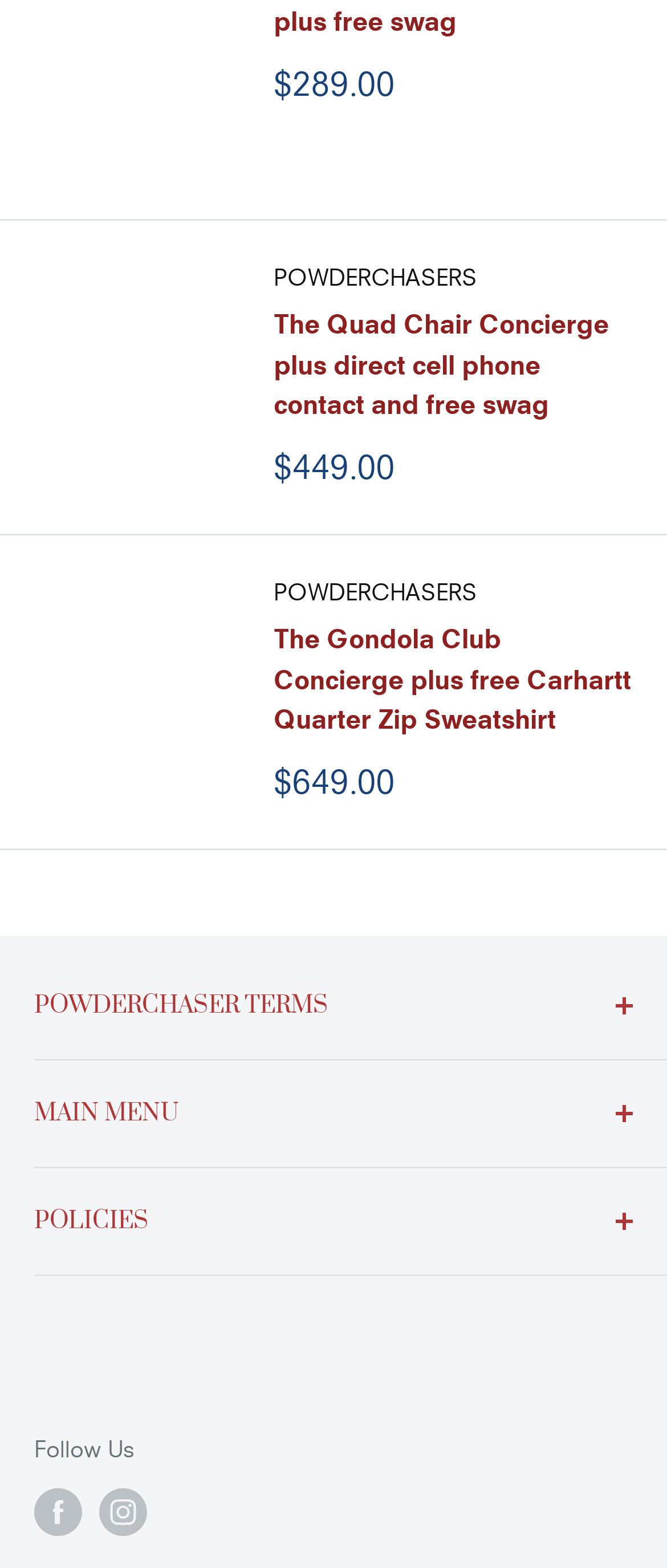How many social media platforms are mentioned?
Craft a detailed and extensive response to the question.

I counted the number of social media platforms by looking at the link elements with the text 'Follow us on Facebook' and 'Follow us on Instagram'.